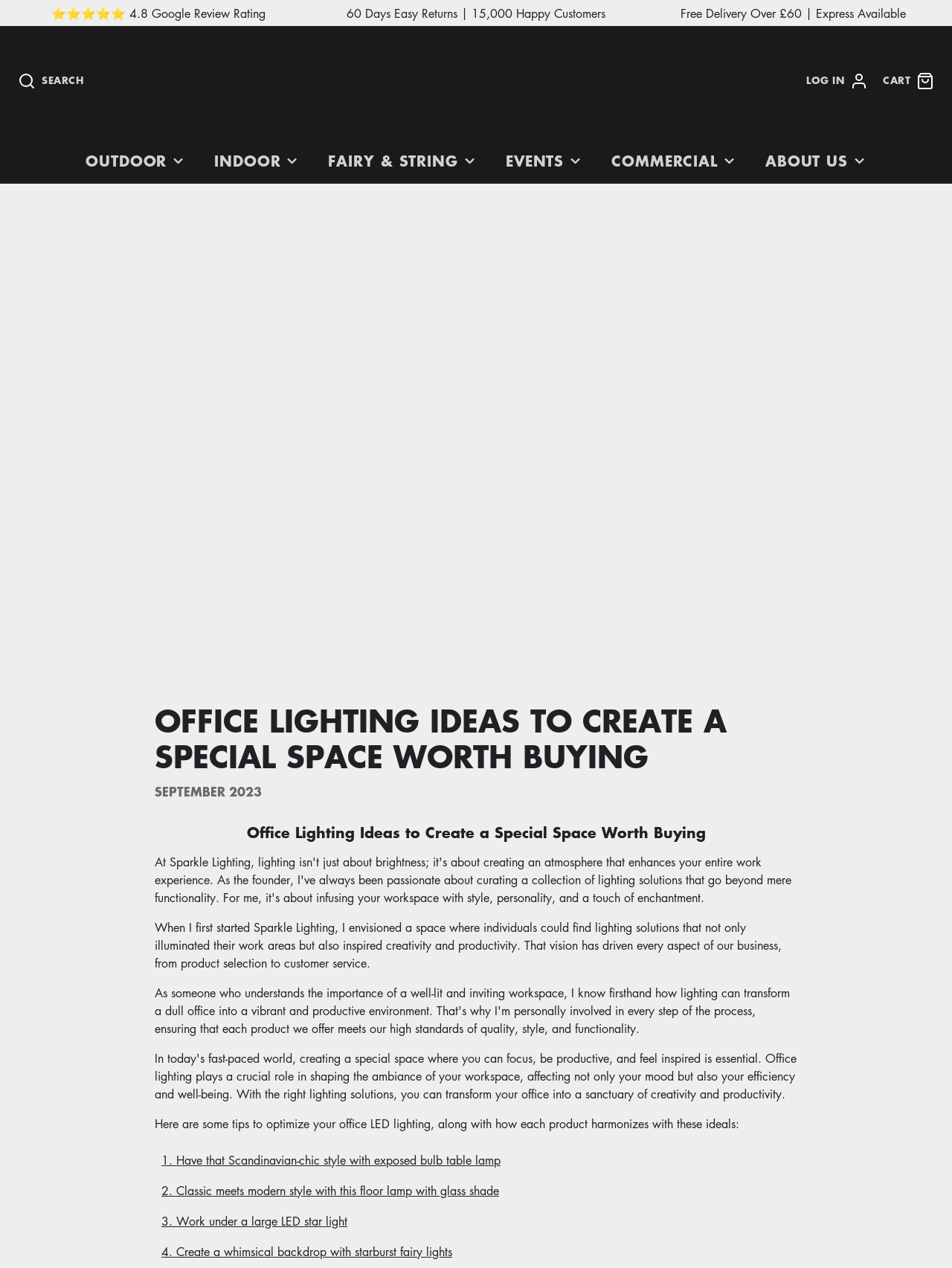Explain the features and main sections of the webpage comprehensively.

This webpage is about office lighting ideas, with a focus on creating a special space. At the top, there is a rating section with a 4.8-star Google review rating, accompanied by information about easy returns and free delivery. Below this, there is a search bar and a navigation menu with links to log in, cart, and outdoor lighting options.

The main content of the page is divided into three sections: outdoor, indoor, and fairy/string lights. Each section has a heading and several links to specific categories, such as garden lights, bedroom lights, and fairy lights. The outdoor section has links to gazebo lights, pergola lights, and patio lights, among others. The indoor section has links to bedroom lights, dining room lights, and living room lights, among others. The fairy/string lights section has links to indoor fairy lights, outdoor fairy lights, and outdoor string lights, among others.

Throughout the page, there are images and icons accompanying the links, adding visual appeal to the navigation menu. The overall layout is organized and easy to navigate, with clear headings and concise text.